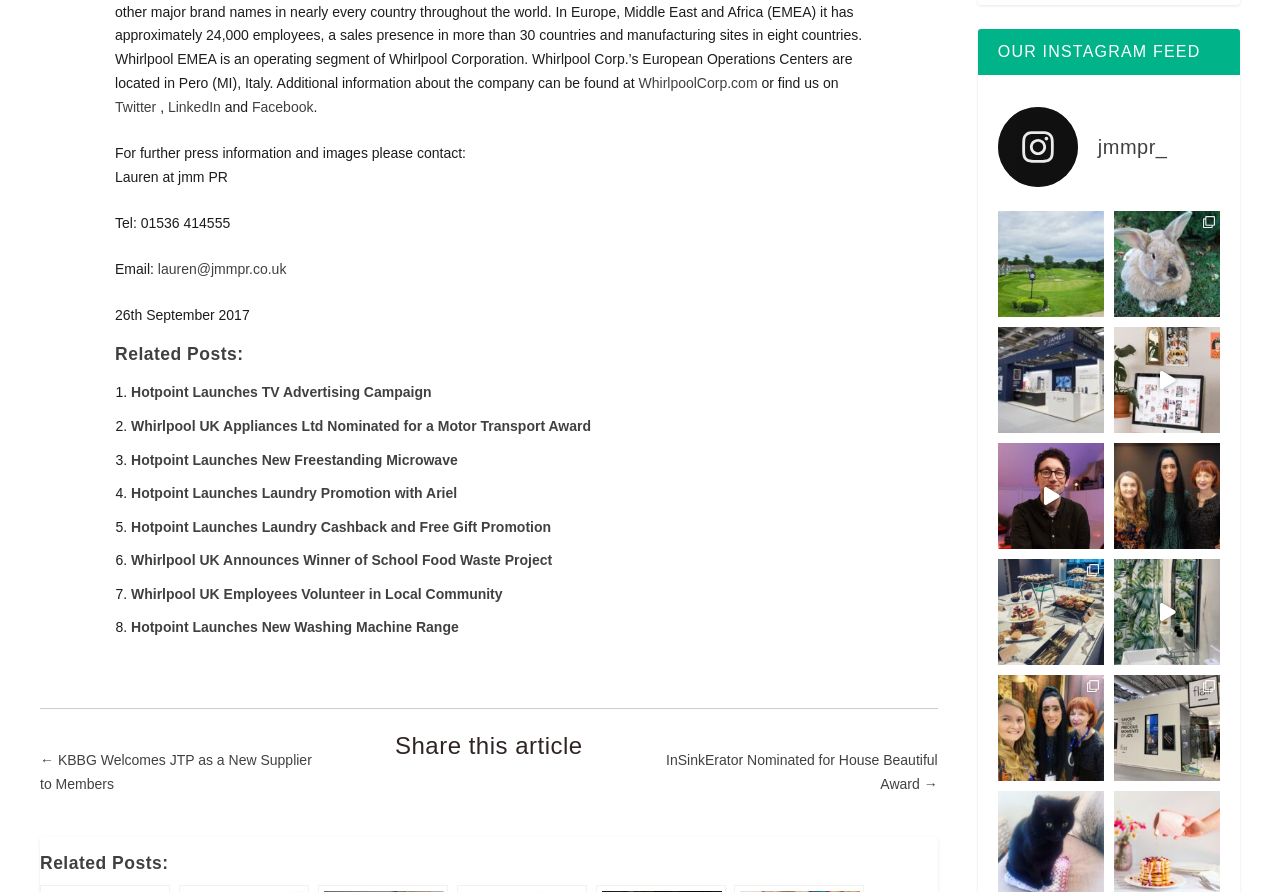Determine the bounding box coordinates for the area you should click to complete the following instruction: "Check out jmmpr's Instagram feed".

[0.78, 0.139, 0.953, 0.228]